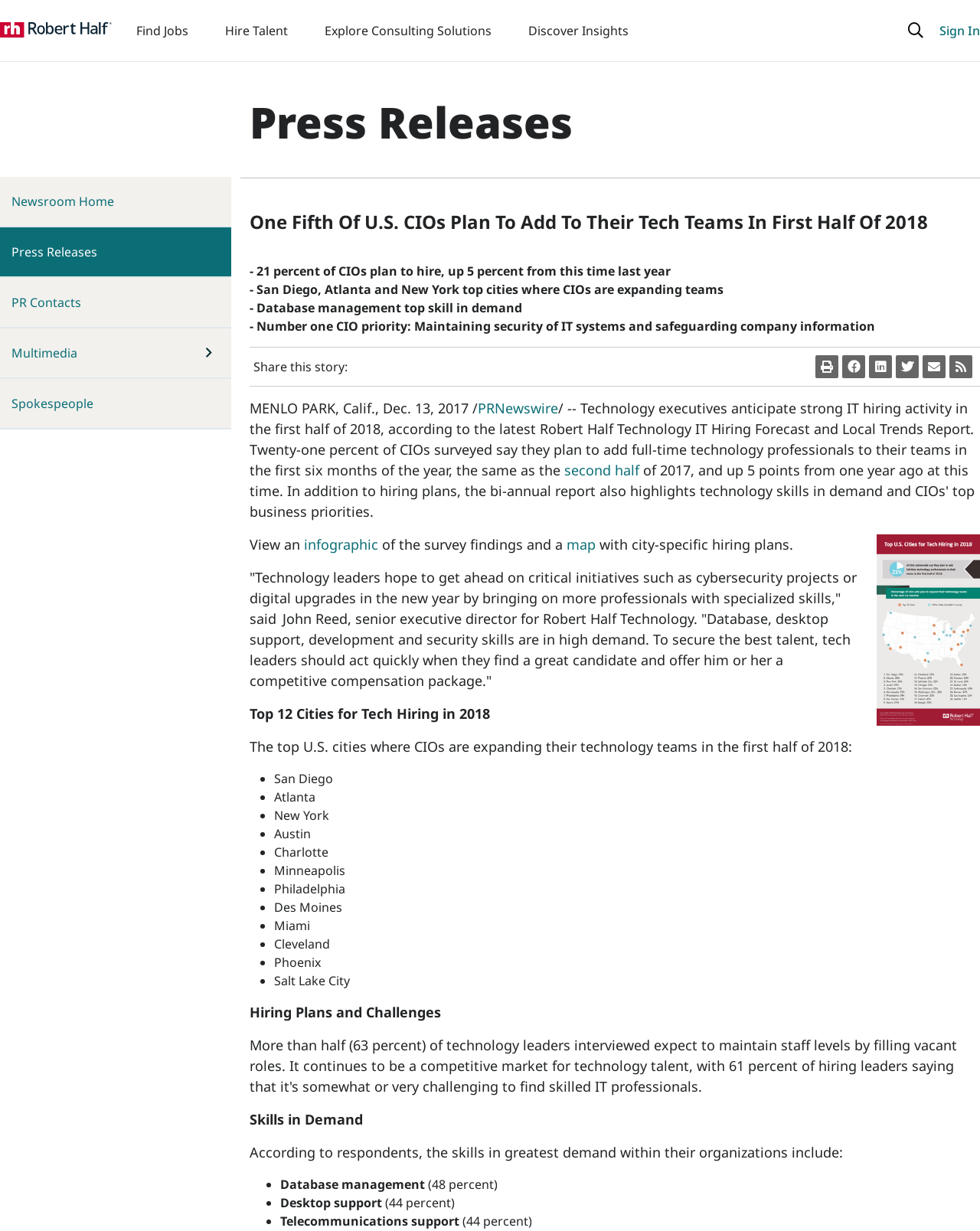Provide the bounding box coordinates for the UI element described in this sentence: "Multimedia". The coordinates should be four float values between 0 and 1, i.e., [left, top, right, bottom].

[0.0, 0.267, 0.236, 0.307]